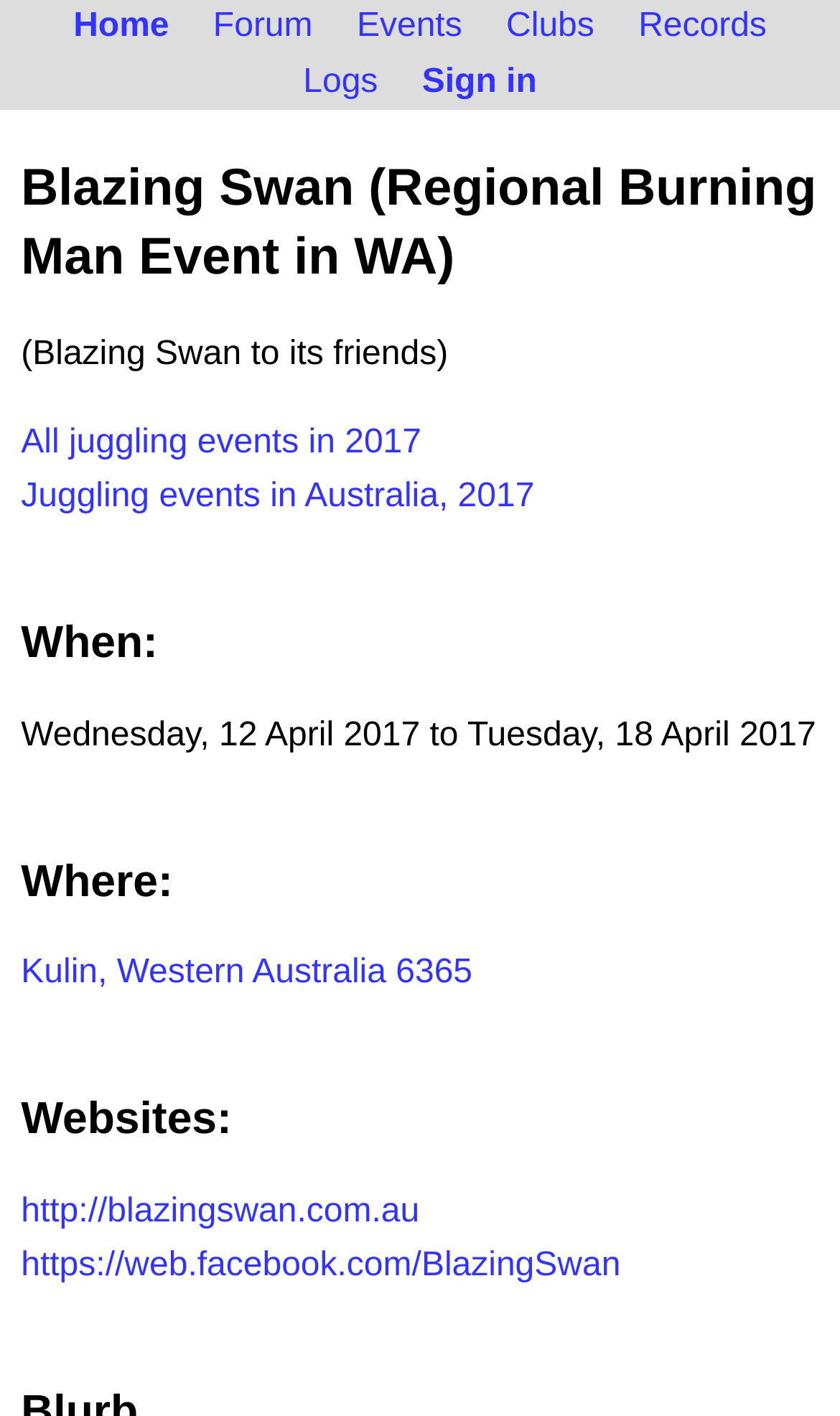How many navigation links are at the top of the webpage?
Analyze the image and provide a thorough answer to the question.

I found the answer by looking at the top of the webpage and counting the number of navigation links. There are links to 'Home', 'Forum', 'Events', 'Clubs', and 'Records'.